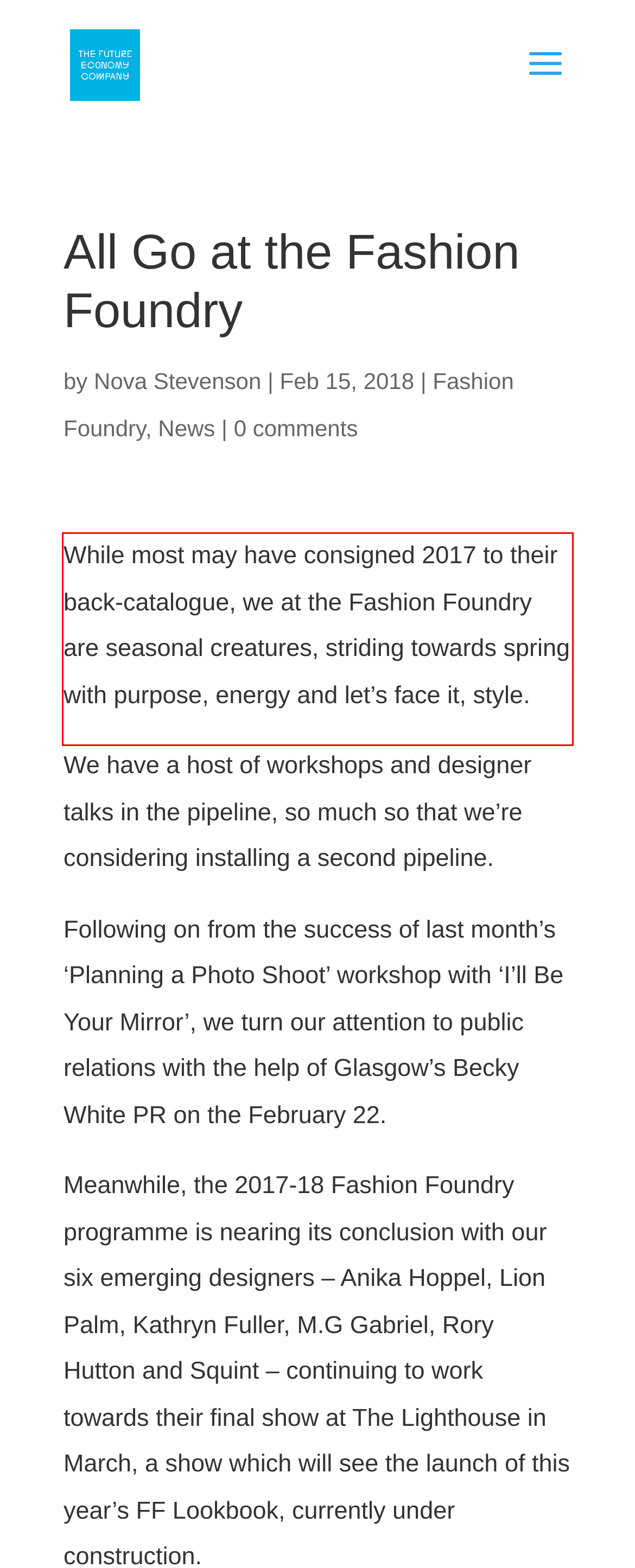From the screenshot of the webpage, locate the red bounding box and extract the text contained within that area.

While most may have consigned 2017 to their back-catalogue, we at the Fashion Foundry are seasonal creatures, striding towards spring with purpose, energy and let’s face it, style.